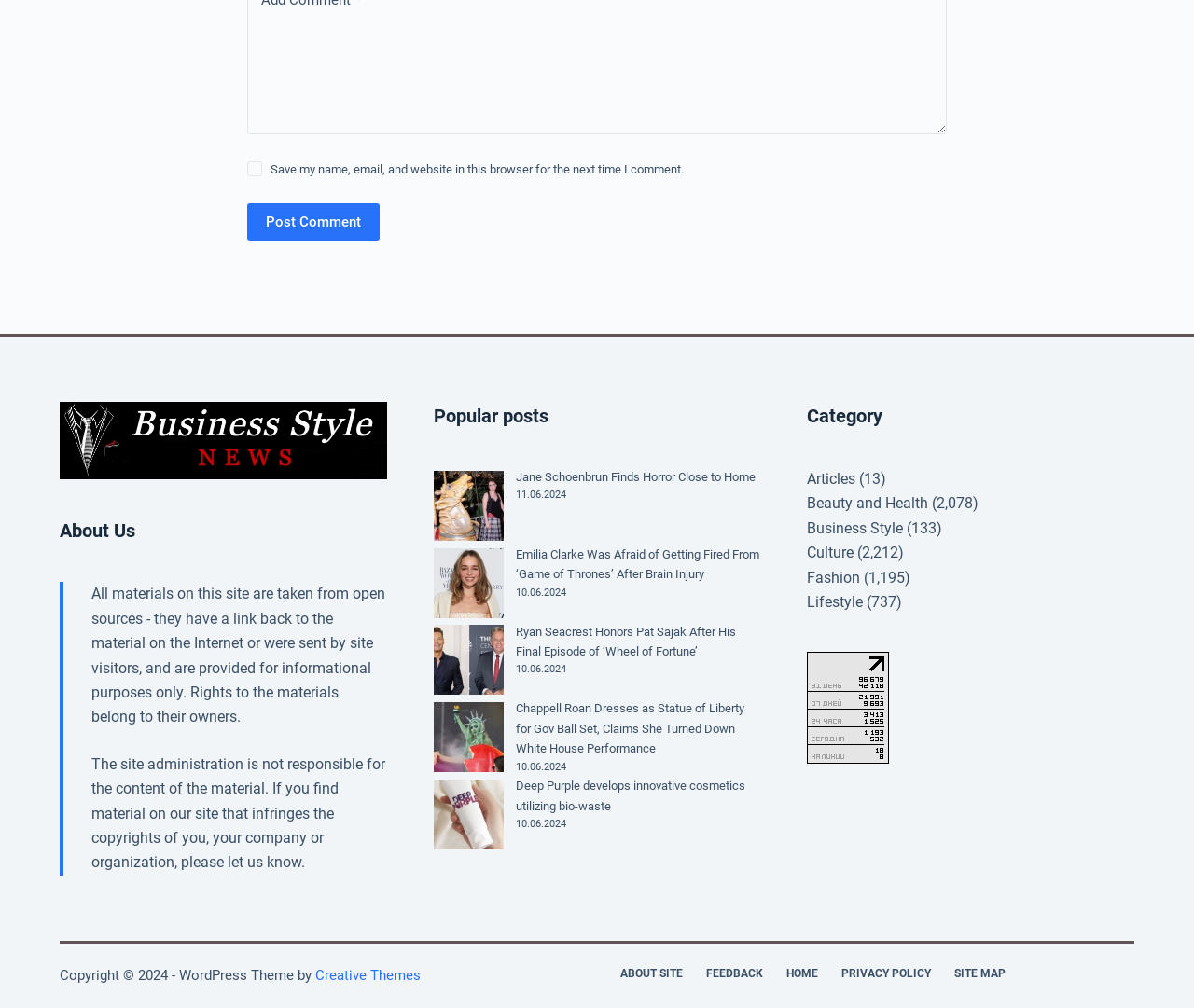Find the bounding box of the UI element described as follows: "Beauty and Health".

[0.676, 0.491, 0.778, 0.508]